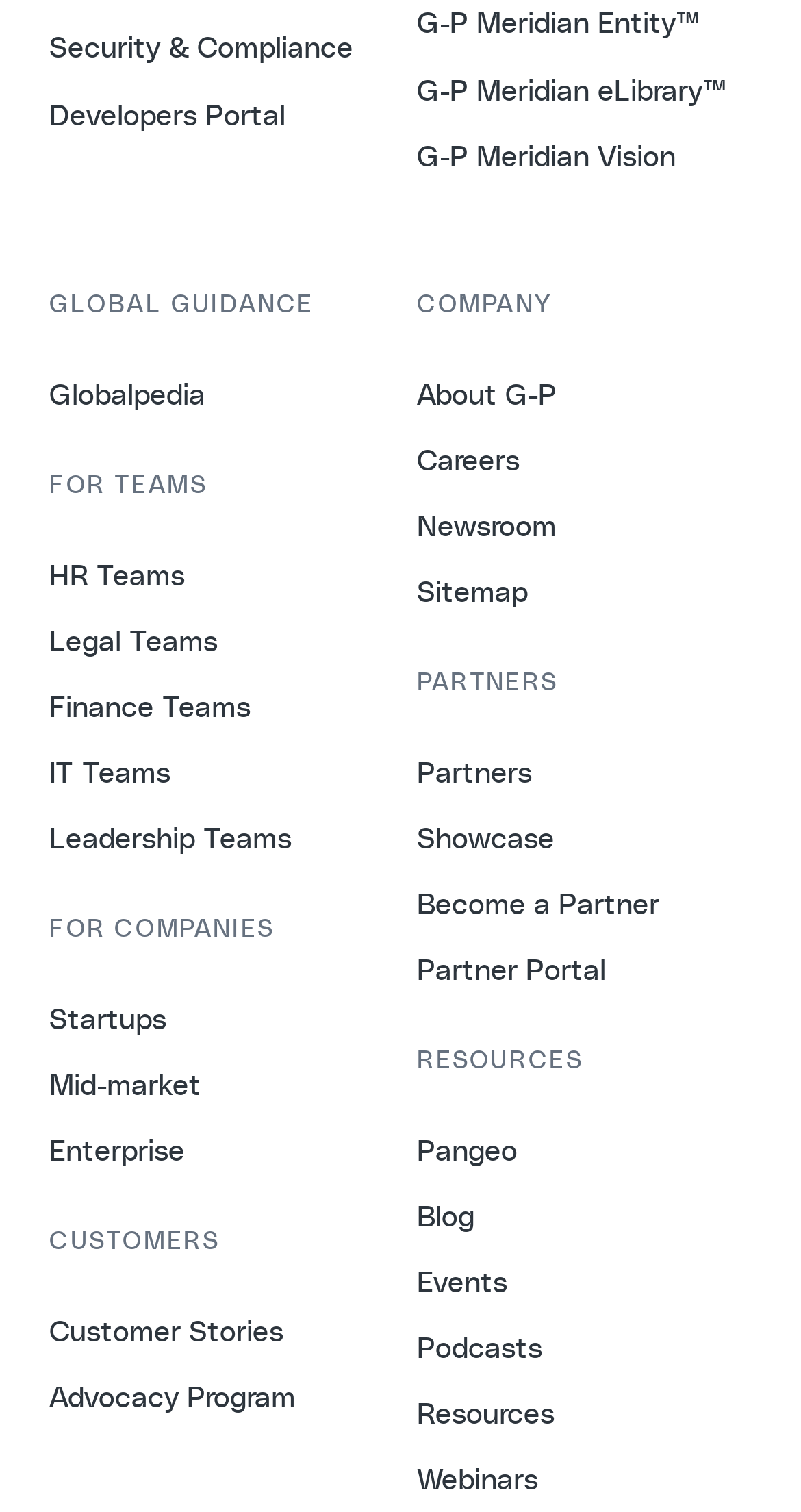Please answer the following question using a single word or phrase: 
What is the first entity listed?

G-P Meridian Entity